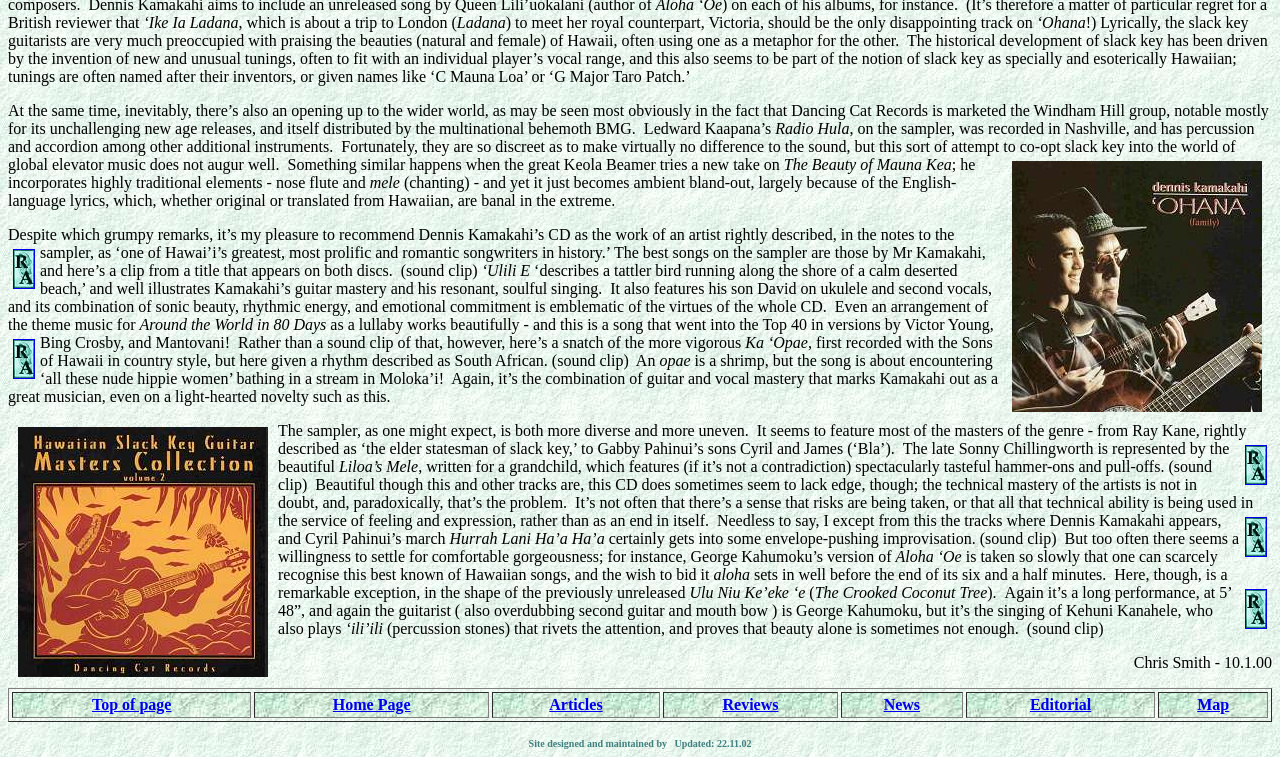Find the bounding box coordinates for the HTML element described as: "Home Page". The coordinates should consist of four float values between 0 and 1, i.e., [left, top, right, bottom].

[0.26, 0.92, 0.321, 0.942]